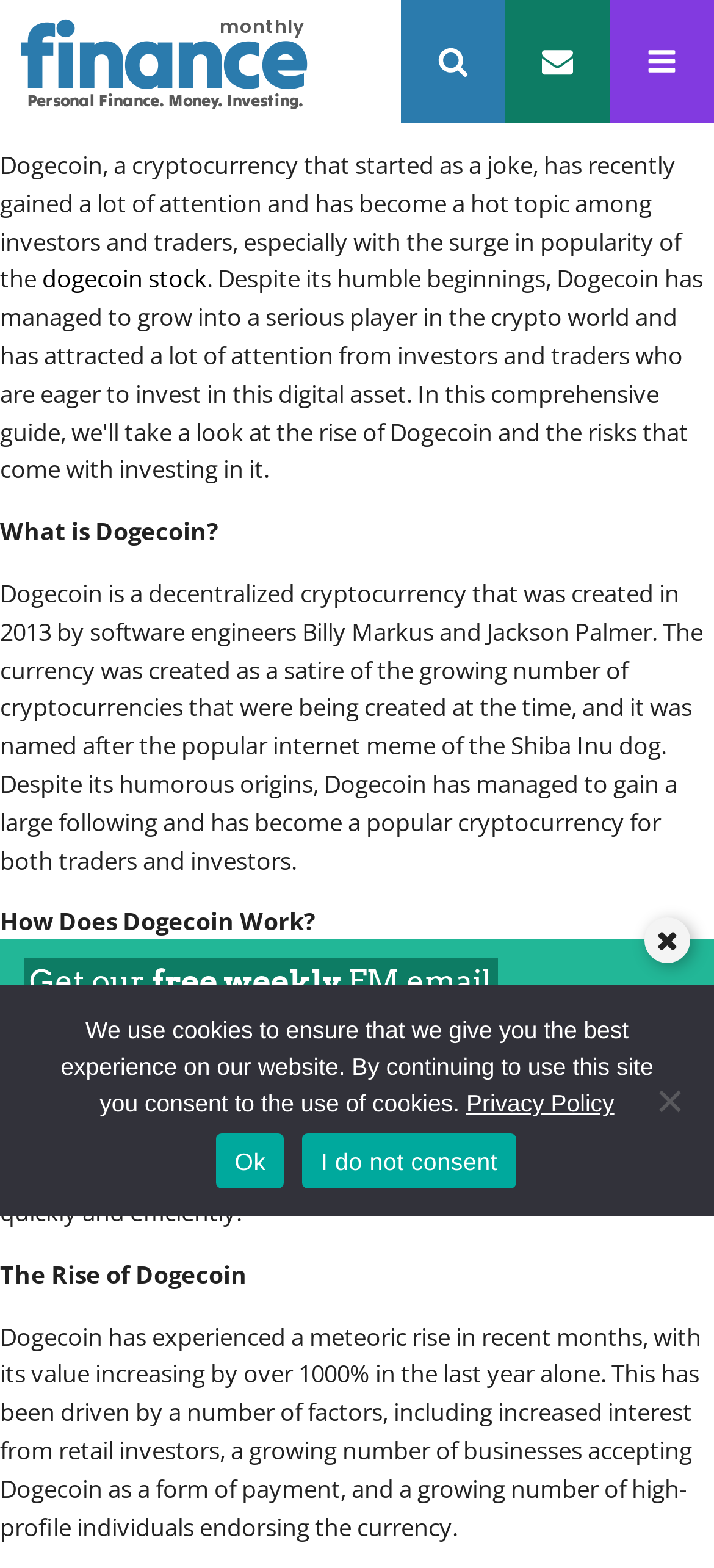Provide the bounding box for the UI element matching this description: "financemonthlyPersonal Finance. Money. Investing.".

[0.026, 0.0, 0.436, 0.078]